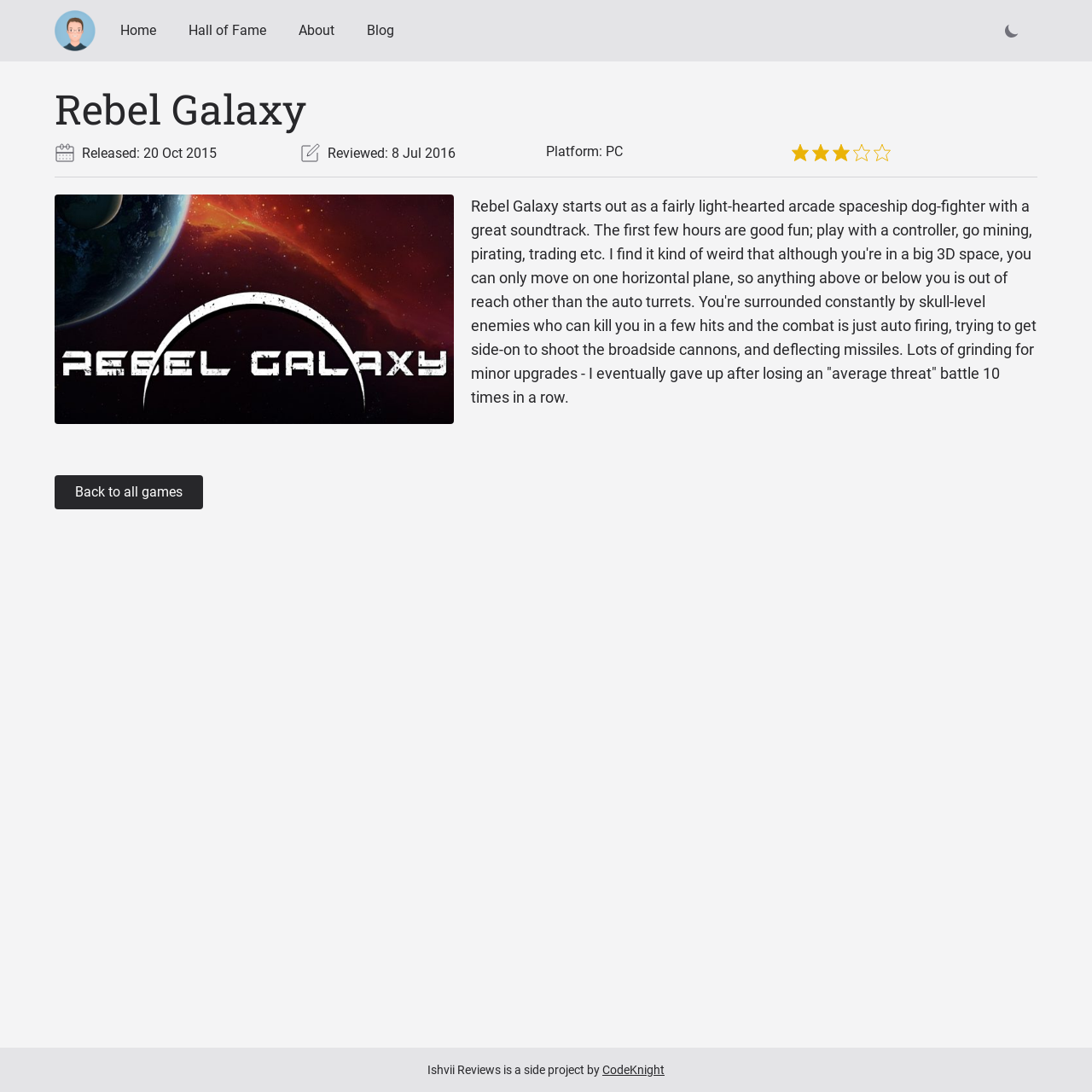Examine the screenshot and answer the question in as much detail as possible: Who is the author of the review?

The author of the review can be inferred from the profile image link at the top of the webpage, which reads 'Ishvii's profile image'.